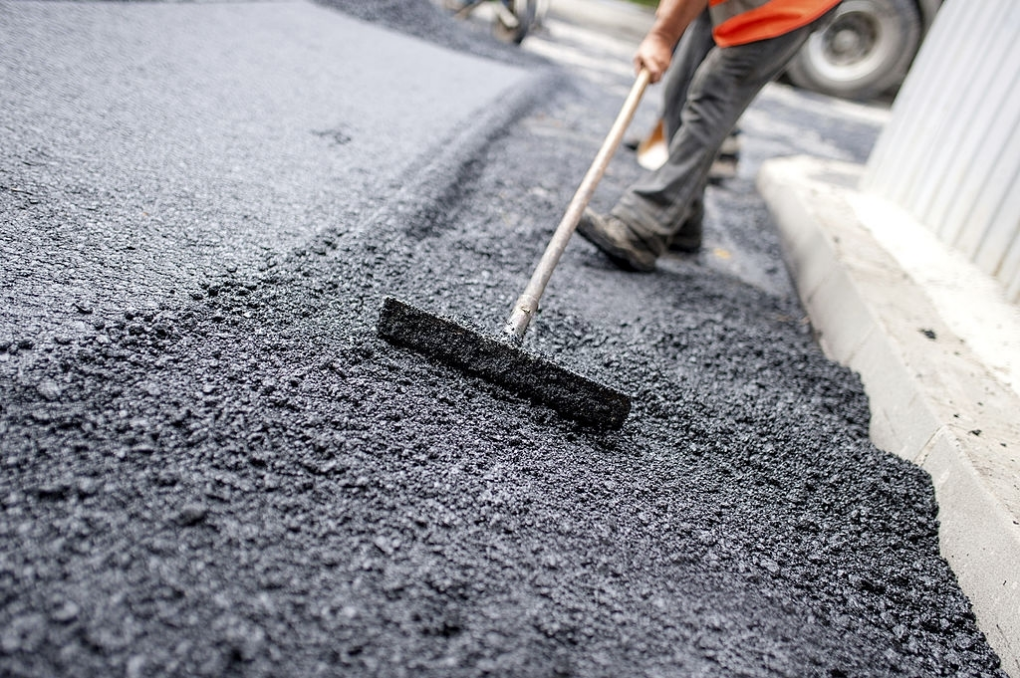Elaborate on all the elements present in the image.

The image showcases a worker applying a fresh layer of asphalt in a commercial paving project. The close-up perspective highlights the textured surface of the asphalt, which is still in the process of being smoothed out. The worker is using a long-handled tool to spread the asphalt evenly, ensuring a uniform finish. In the background, hints of machinery can be seen, indicating an active construction site. This scene represents the expertise required for large-scale commercial paving work, such as that done by Buffalo Paving Pros, emphasizing the importance of maintaining smooth and safe pathways for pedestrians and vehicles alike.